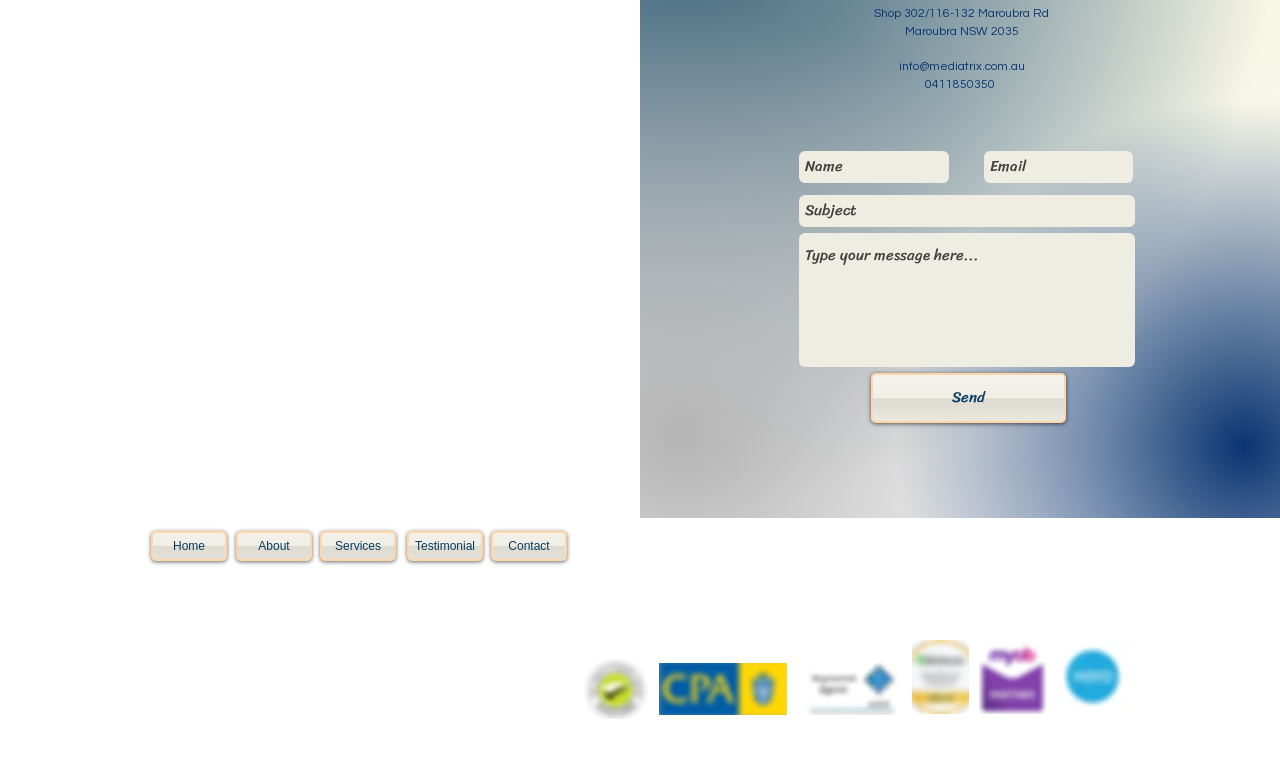How many social media links are there?
Please give a detailed and elaborate answer to the question.

I counted the number of social media links by looking at the list elements with the label 'Social Bar' and found three links: Instagram, Facebook, and LinkedIn.